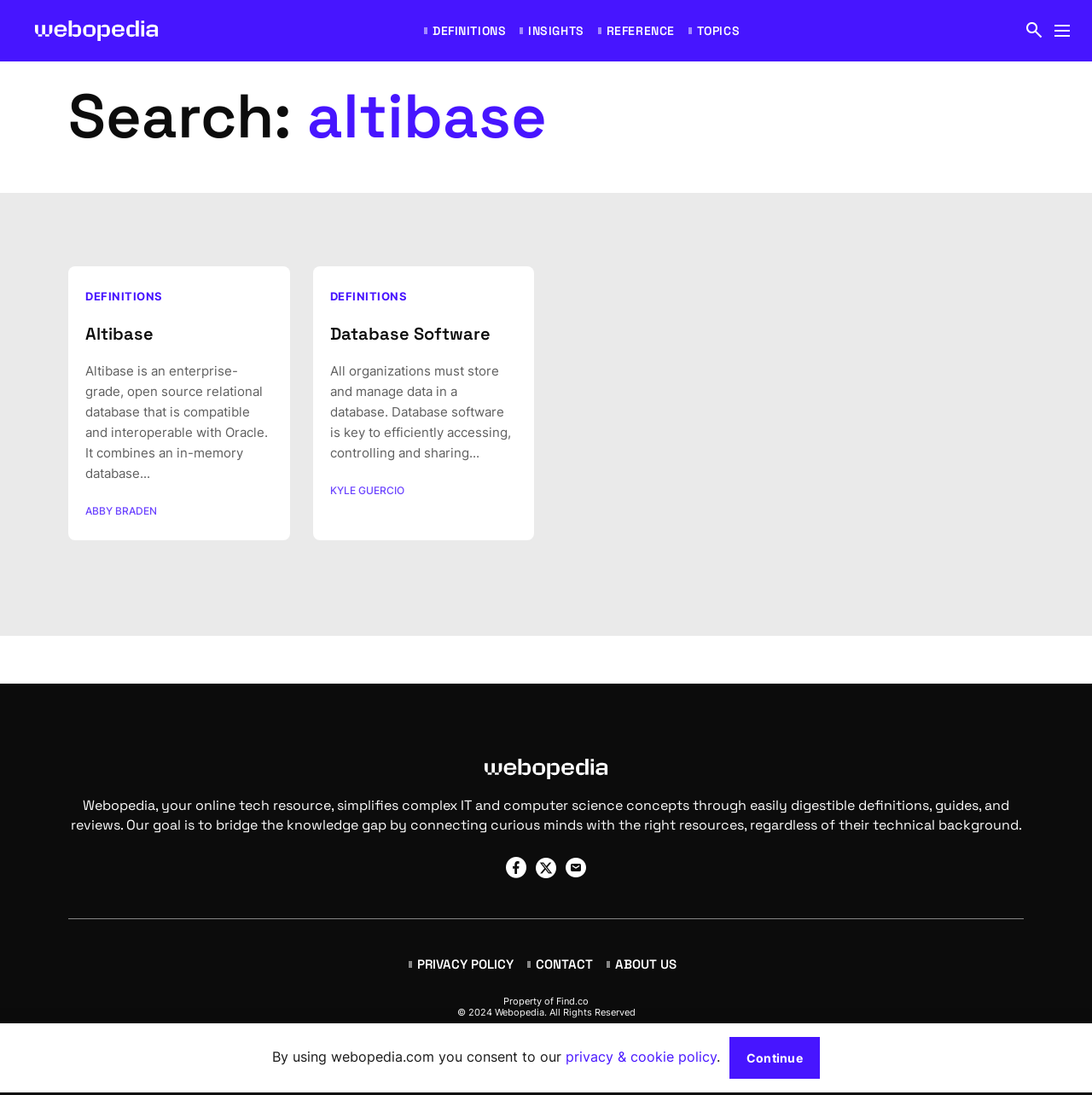Refer to the image and provide an in-depth answer to the question: 
What is the name of the database discussed on this page?

The page has a heading 'Search: altibase' and a description 'Altibase is an enterprise-grade, open source relational database...' which indicates that the database being discussed is Altibase.